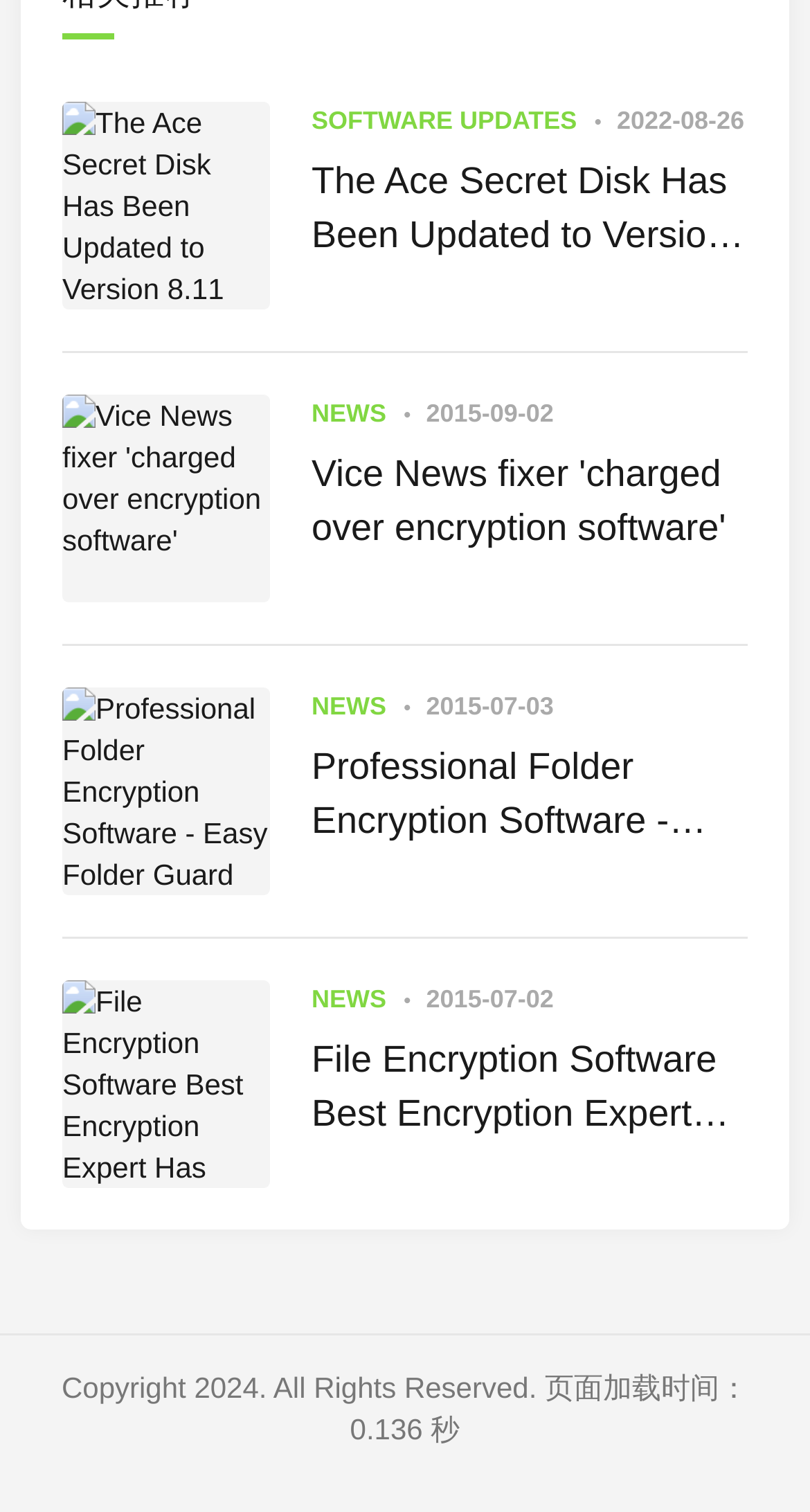How many articles are on this webpage?
Using the visual information, answer the question in a single word or phrase.

4